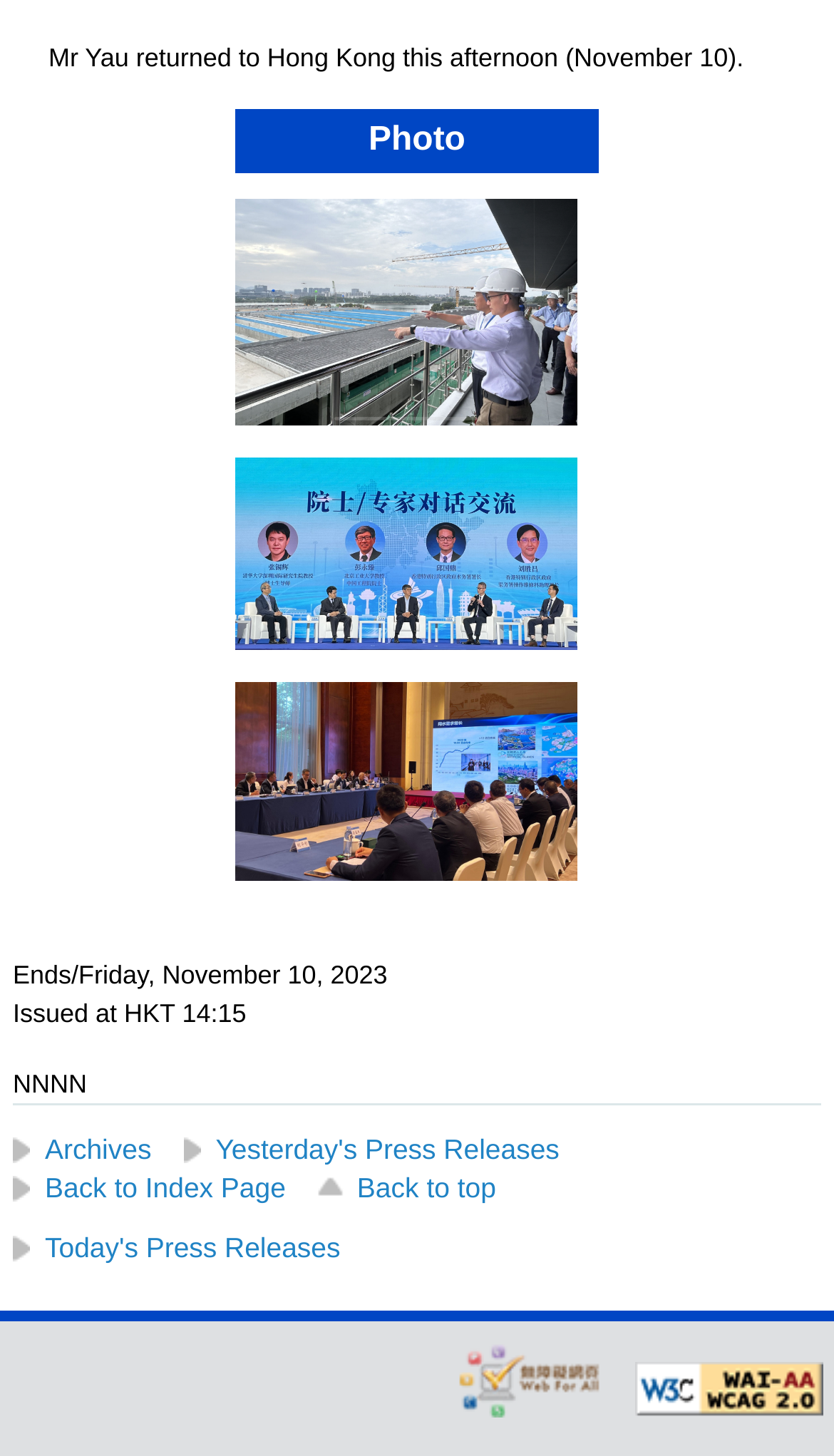Pinpoint the bounding box coordinates of the area that should be clicked to complete the following instruction: "Read more about the 5th Guangdong-Hong Kong-Macao Greater Bay Area Water Forum". The coordinates must be given as four float numbers between 0 and 1, i.e., [left, top, right, bottom].

[0.282, 0.284, 0.692, 0.304]